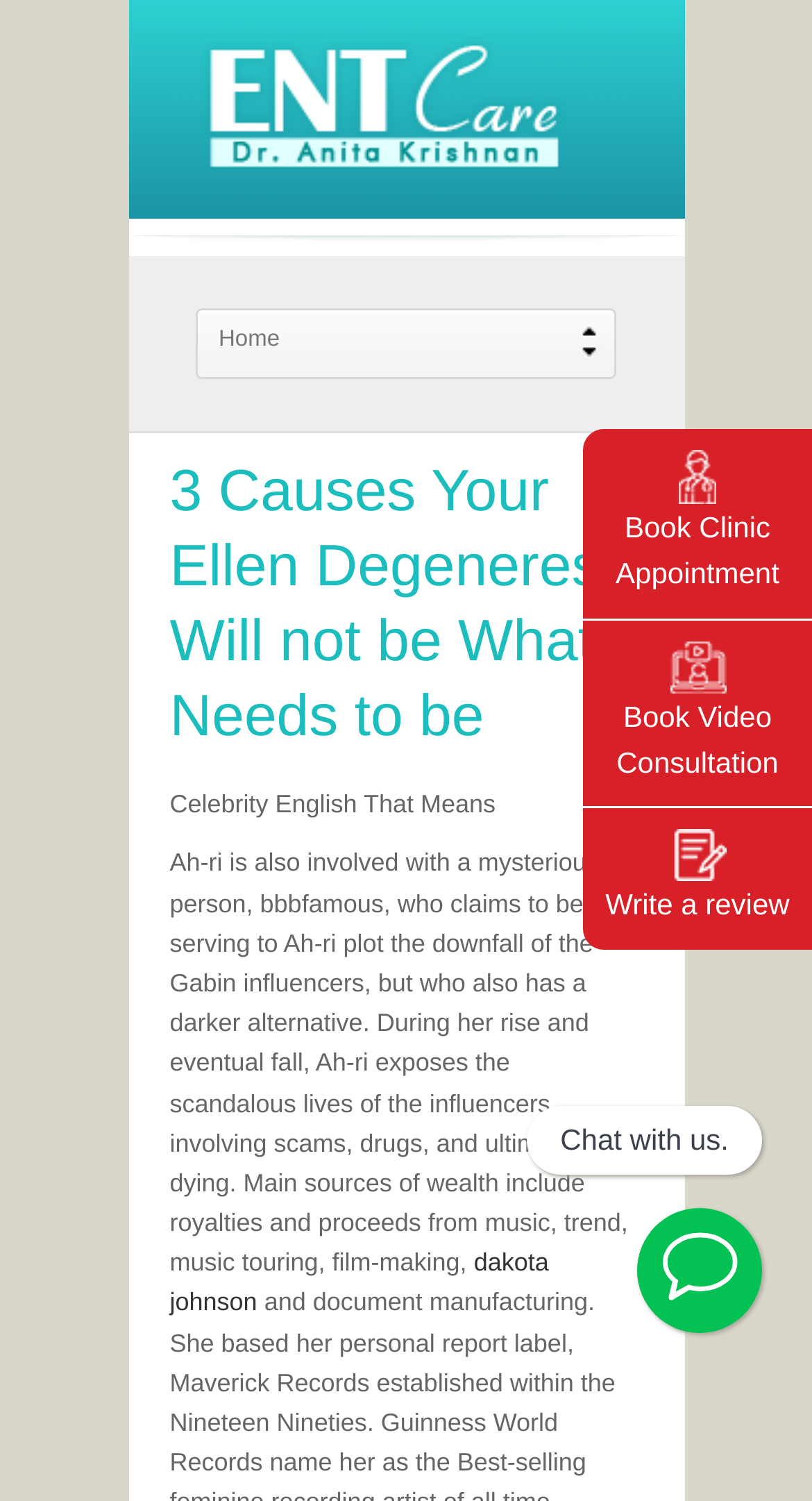Provide a short, one-word or phrase answer to the question below:
How many images are there on the webpage?

6